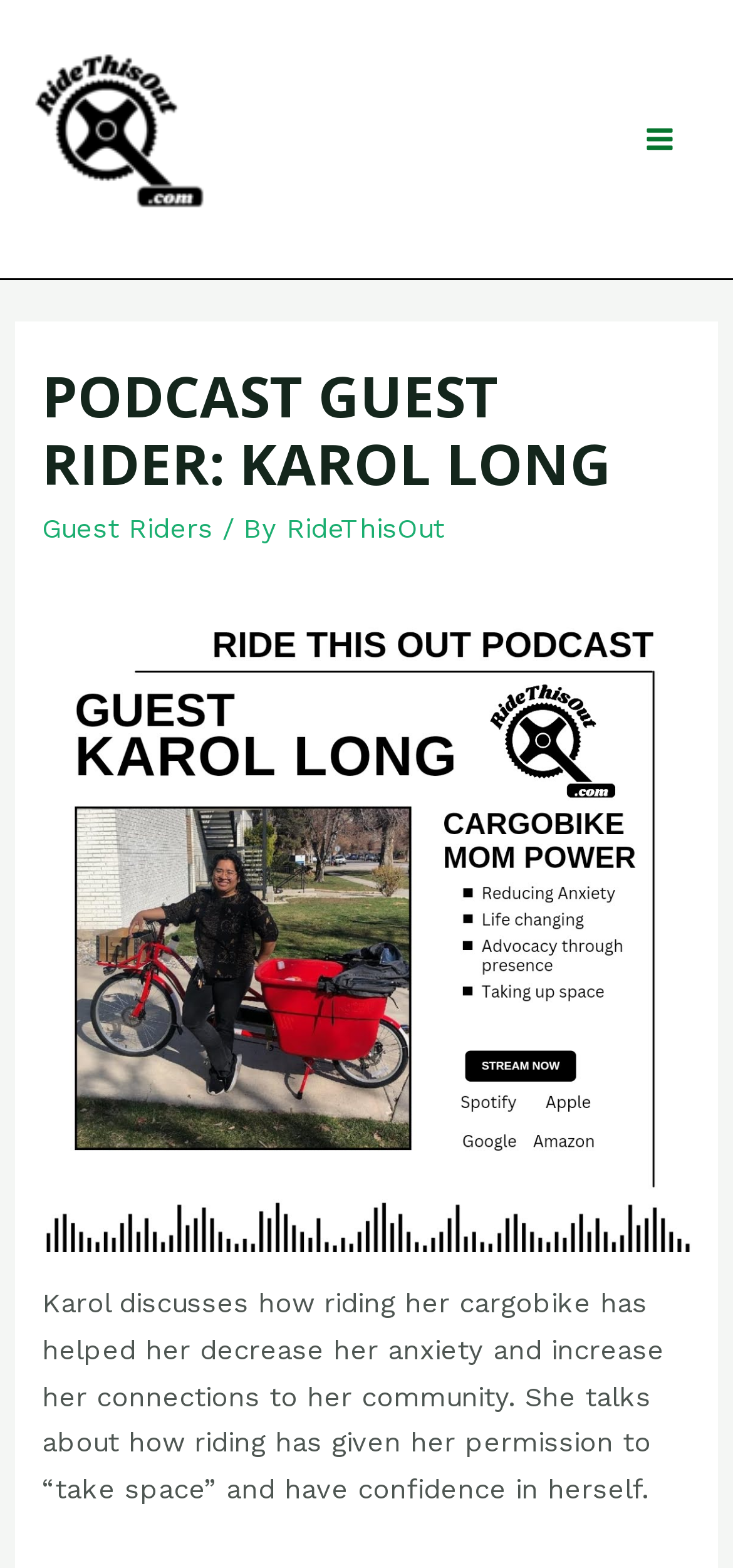Reply to the question with a single word or phrase:
What is the name of the podcast guest?

Karol Long